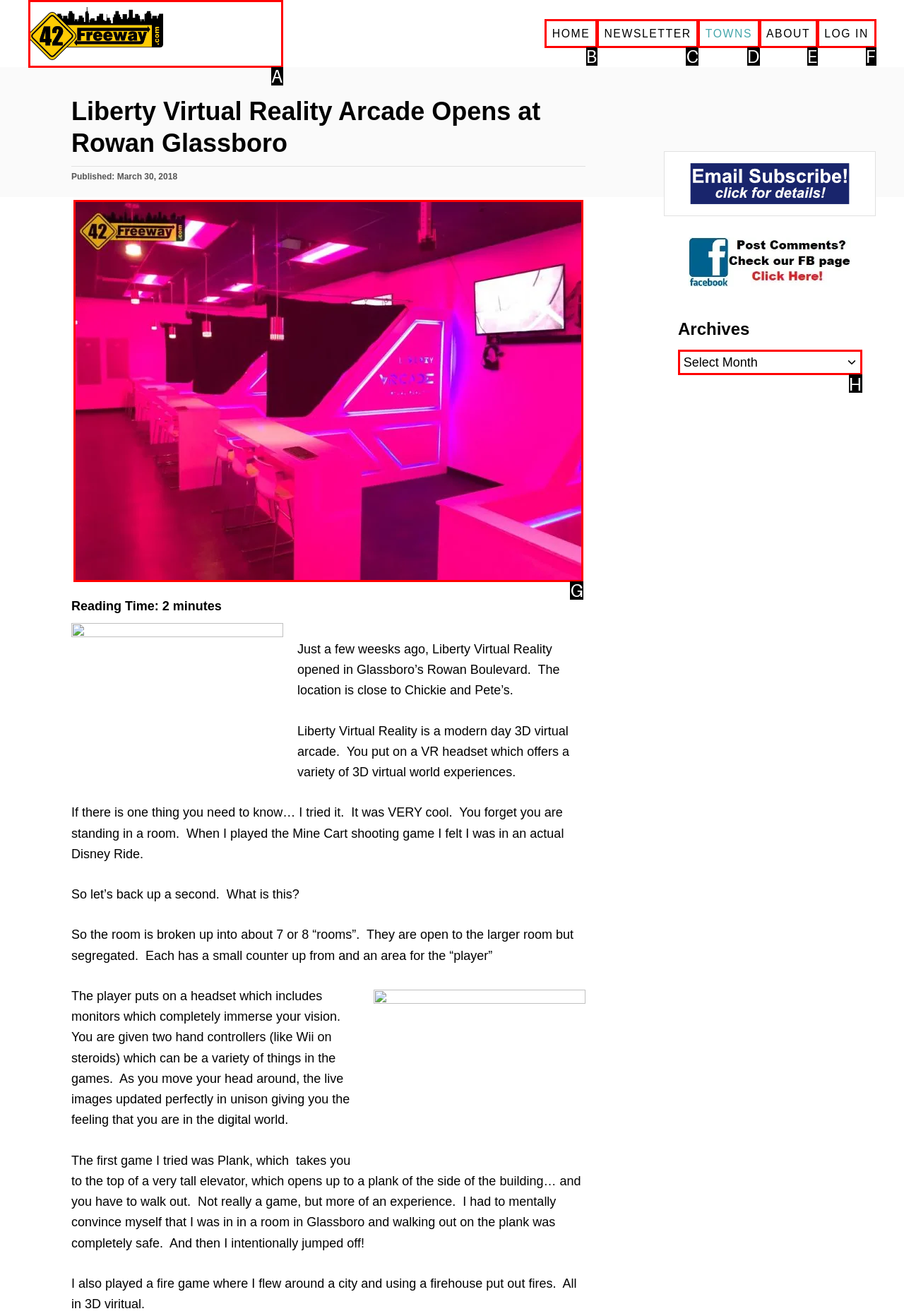Choose the HTML element to click for this instruction: Explore the Solutions page Answer with the letter of the correct choice from the given options.

None